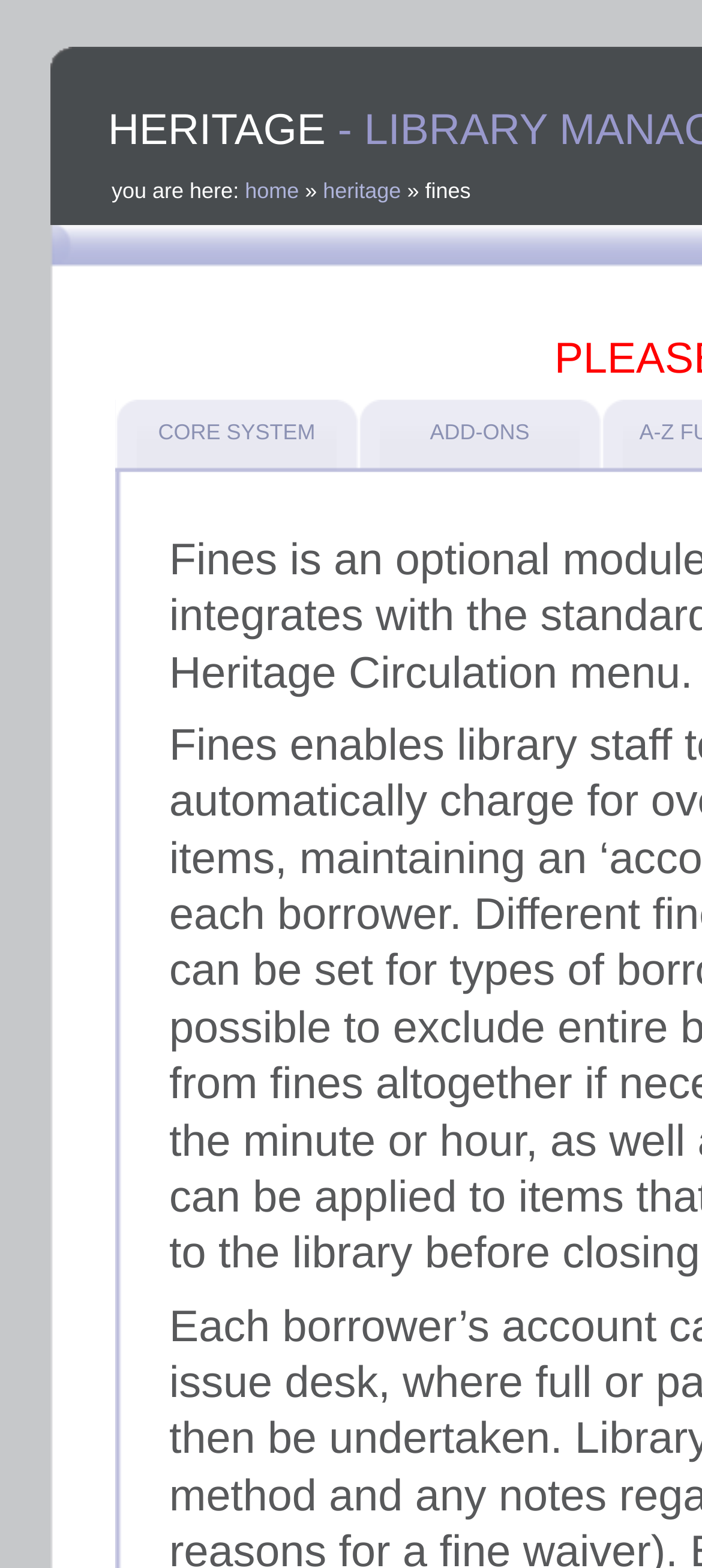Given the content of the image, can you provide a detailed answer to the question?
How many main sections are available?

By examining the links on the page, I can see two main sections: 'CORE SYSTEM' and 'ADD-ONS', which are likely the main categories or modules of the Heritage Circulation system.